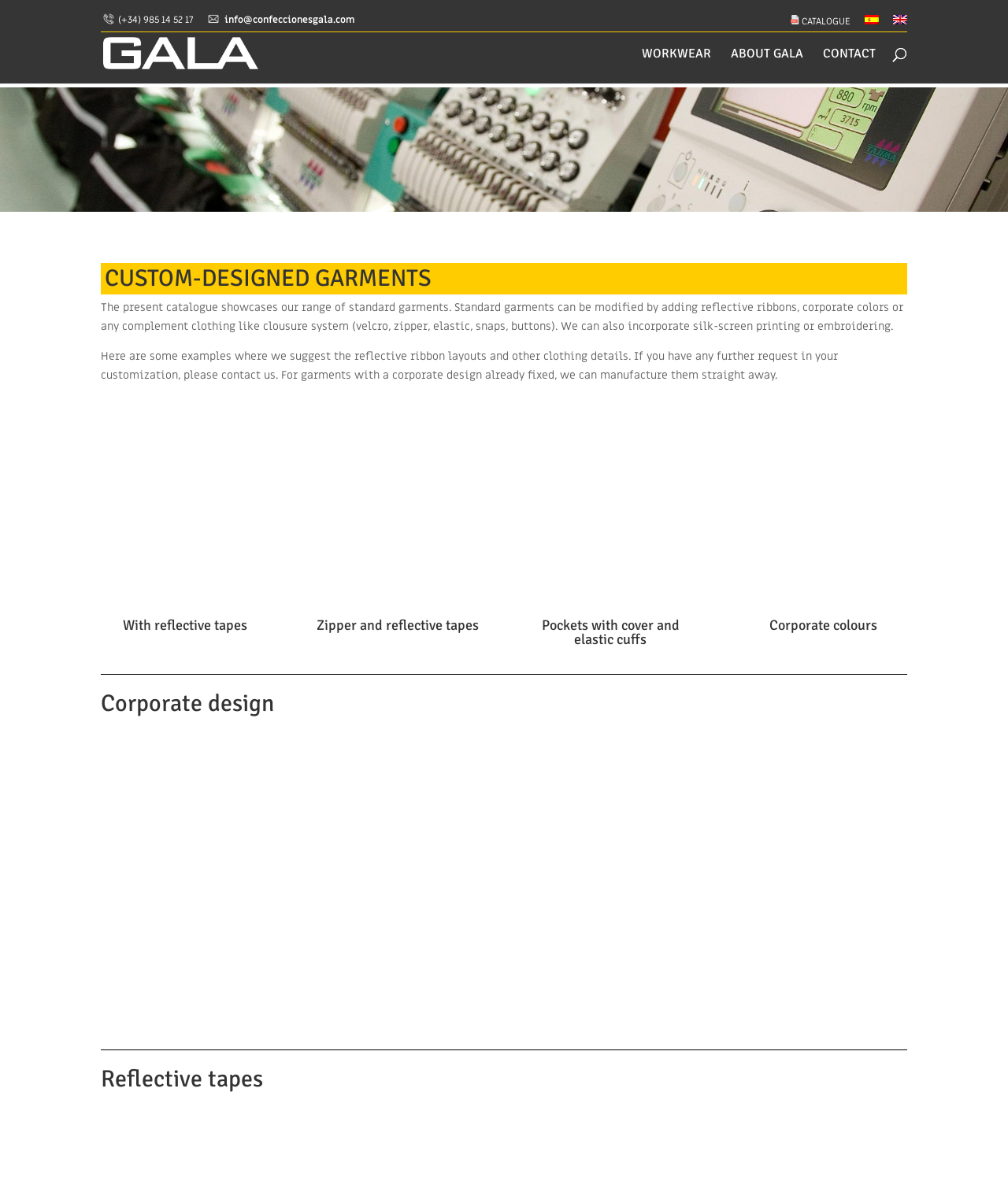What type of garments can be customized?
Please utilize the information in the image to give a detailed response to the question.

According to the static text element with coordinates [0.1, 0.249, 0.896, 0.277], standard garments can be modified by adding reflective ribbons, corporate colors or any complement clothing like closure system (velcro, zipper, elastic, snaps, buttons).